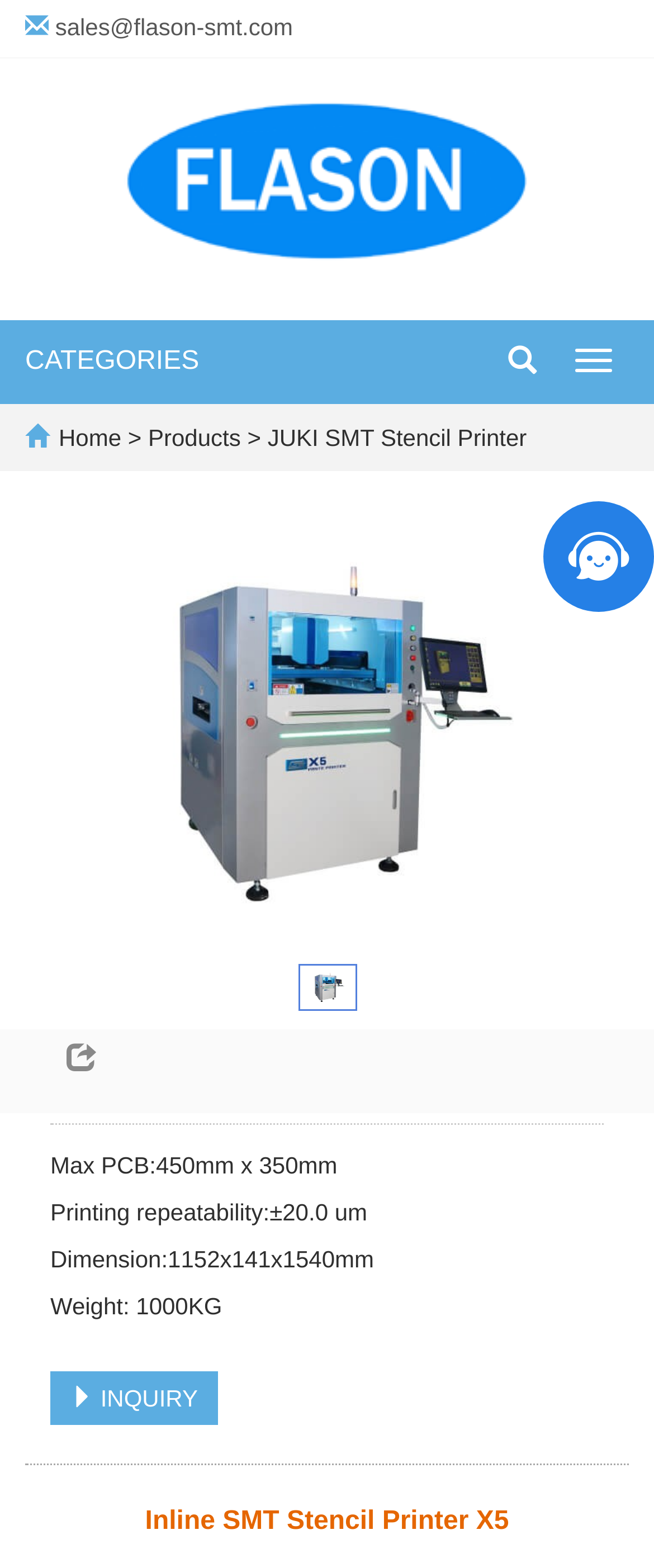Can you provide the bounding box coordinates for the element that should be clicked to implement the instruction: "View product details"?

[0.077, 0.333, 0.923, 0.604]